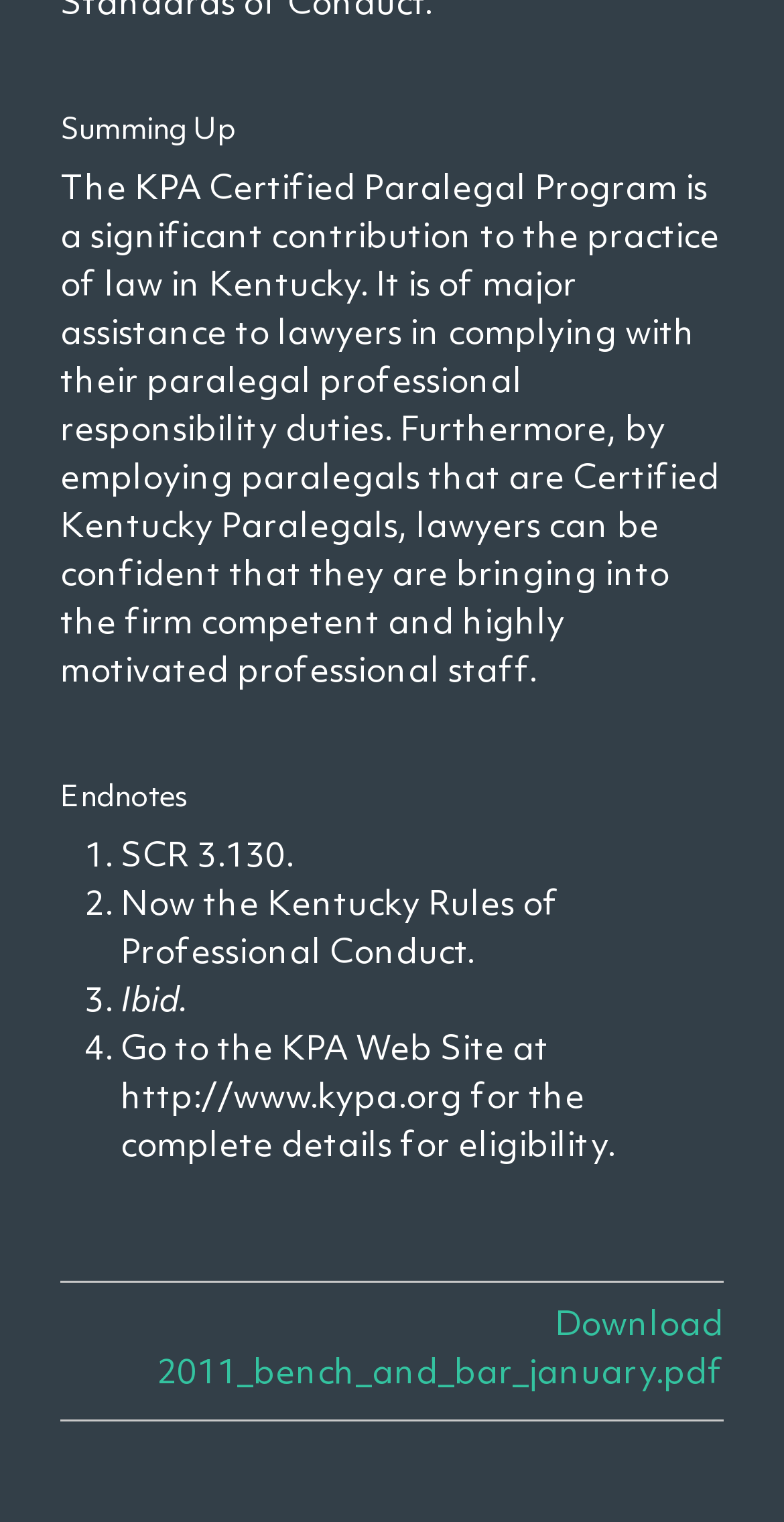Provide a short, one-word or phrase answer to the question below:
What is the name of the program mentioned in the webpage?

KPA Certified Paralegal Program